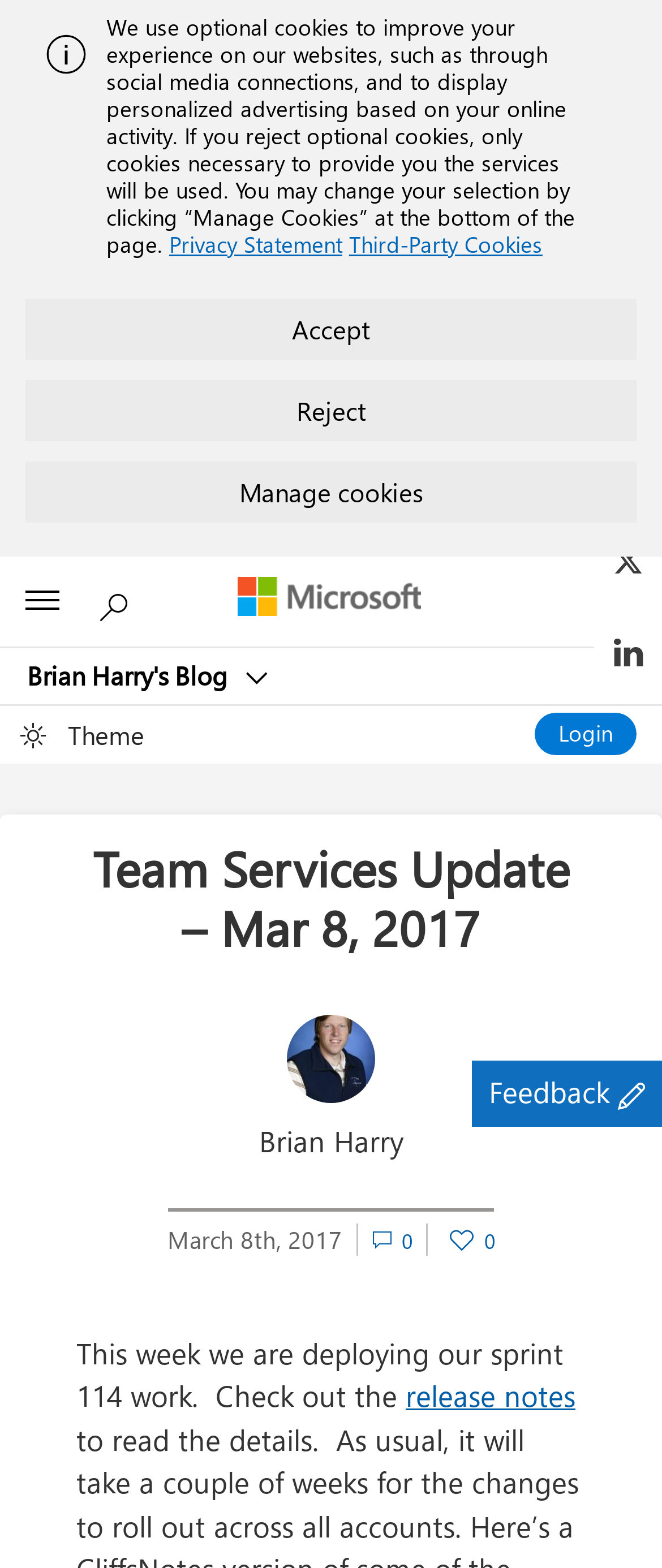Bounding box coordinates are specified in the format (top-left x, top-left y, bottom-right x, bottom-right y). All values are floating point numbers bounded between 0 and 1. Please provide the bounding box coordinate of the region this sentence describes: Microsoft

[0.349, 0.358, 0.646, 0.406]